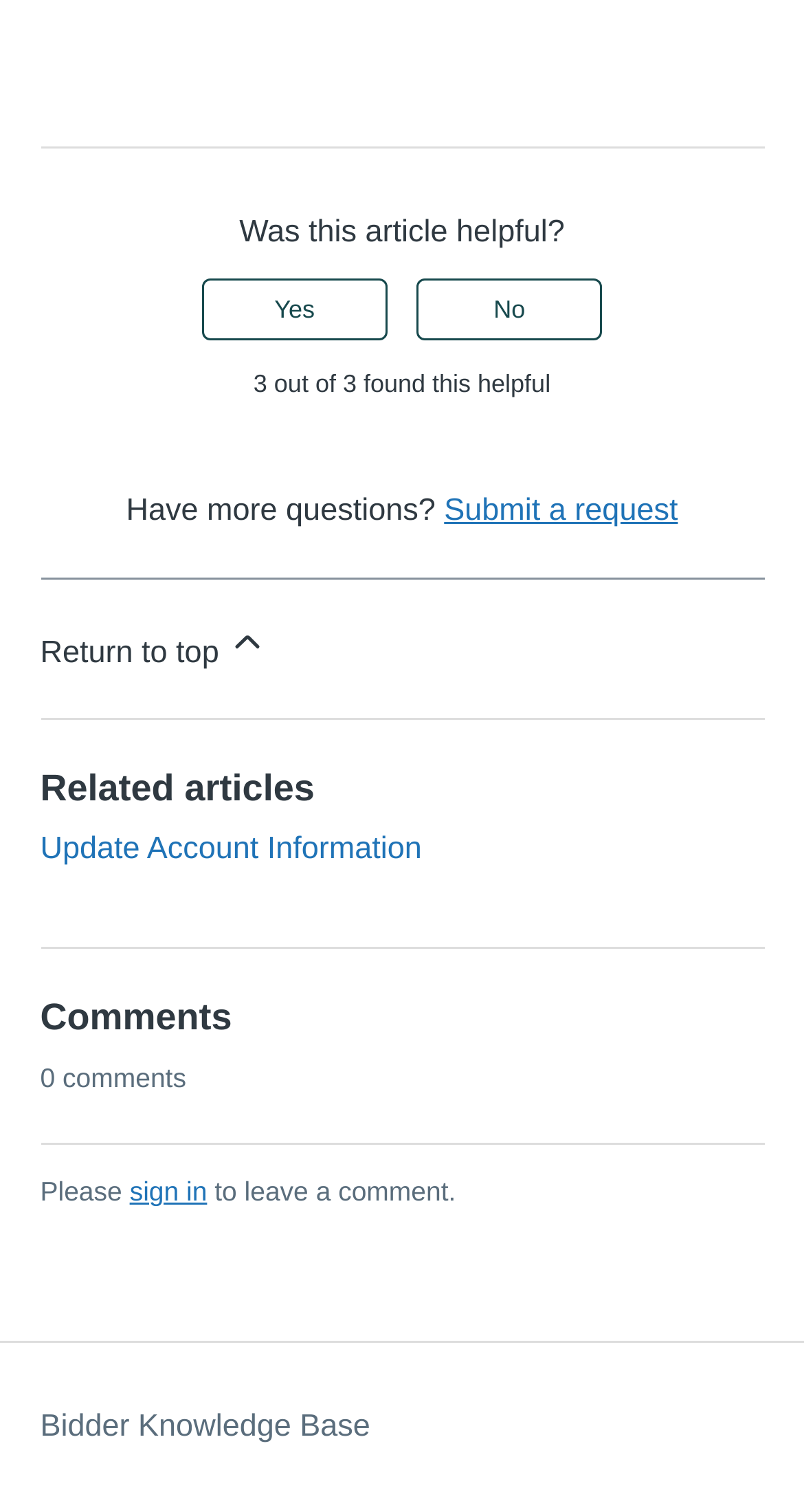How can I leave a comment?
Answer the question with as much detail as you can, using the image as a reference.

I noticed that the webpage has a section for comments, but it says 'Please sign in to leave a comment.' This implies that users need to sign in to leave a comment on this article.